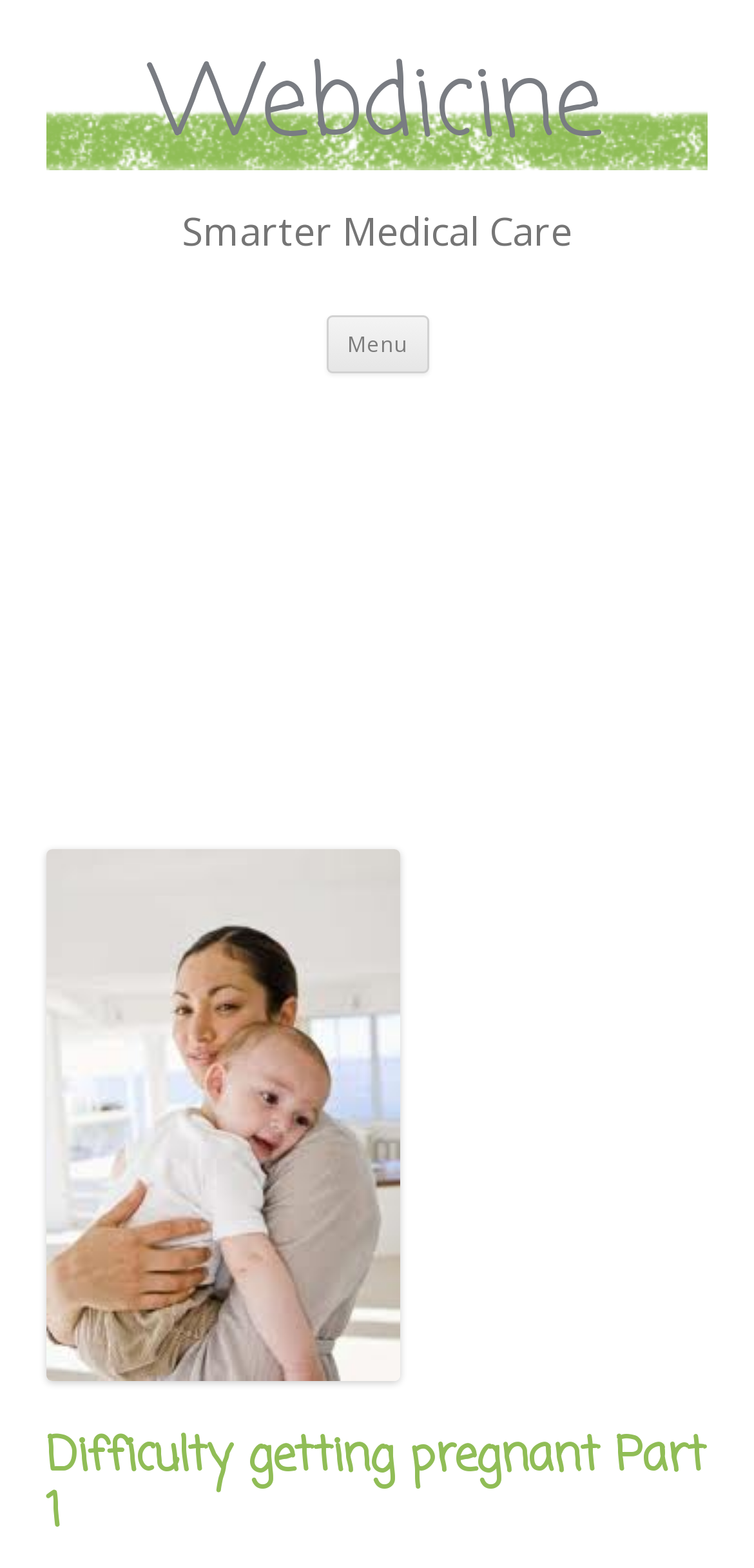Please determine the bounding box coordinates for the UI element described here. Use the format (top-left x, top-left y, bottom-right x, bottom-right y) with values bounded between 0 and 1: Menu

[0.432, 0.201, 0.568, 0.238]